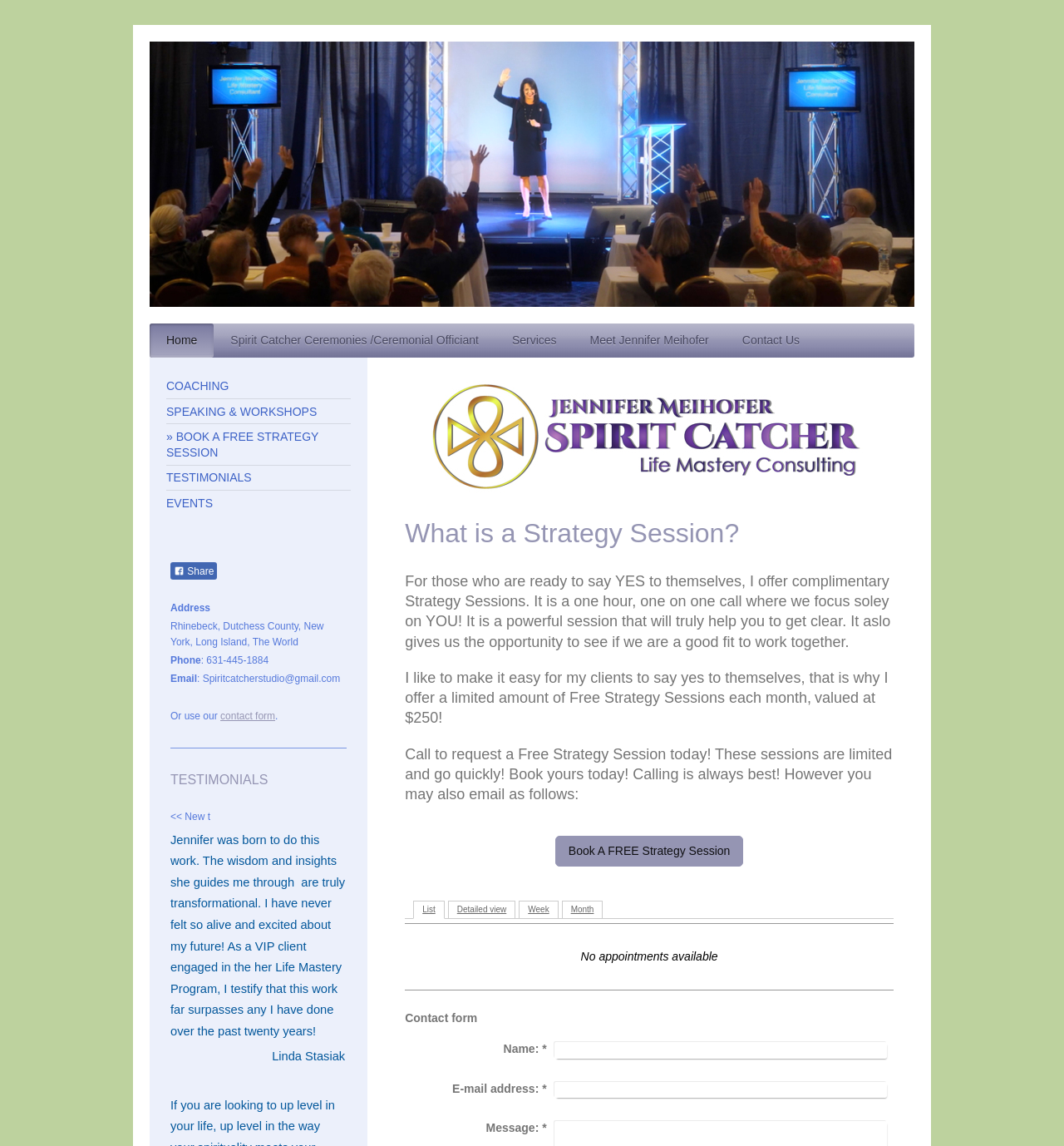Predict the bounding box of the UI element based on this description: "contact form".

[0.207, 0.619, 0.259, 0.63]